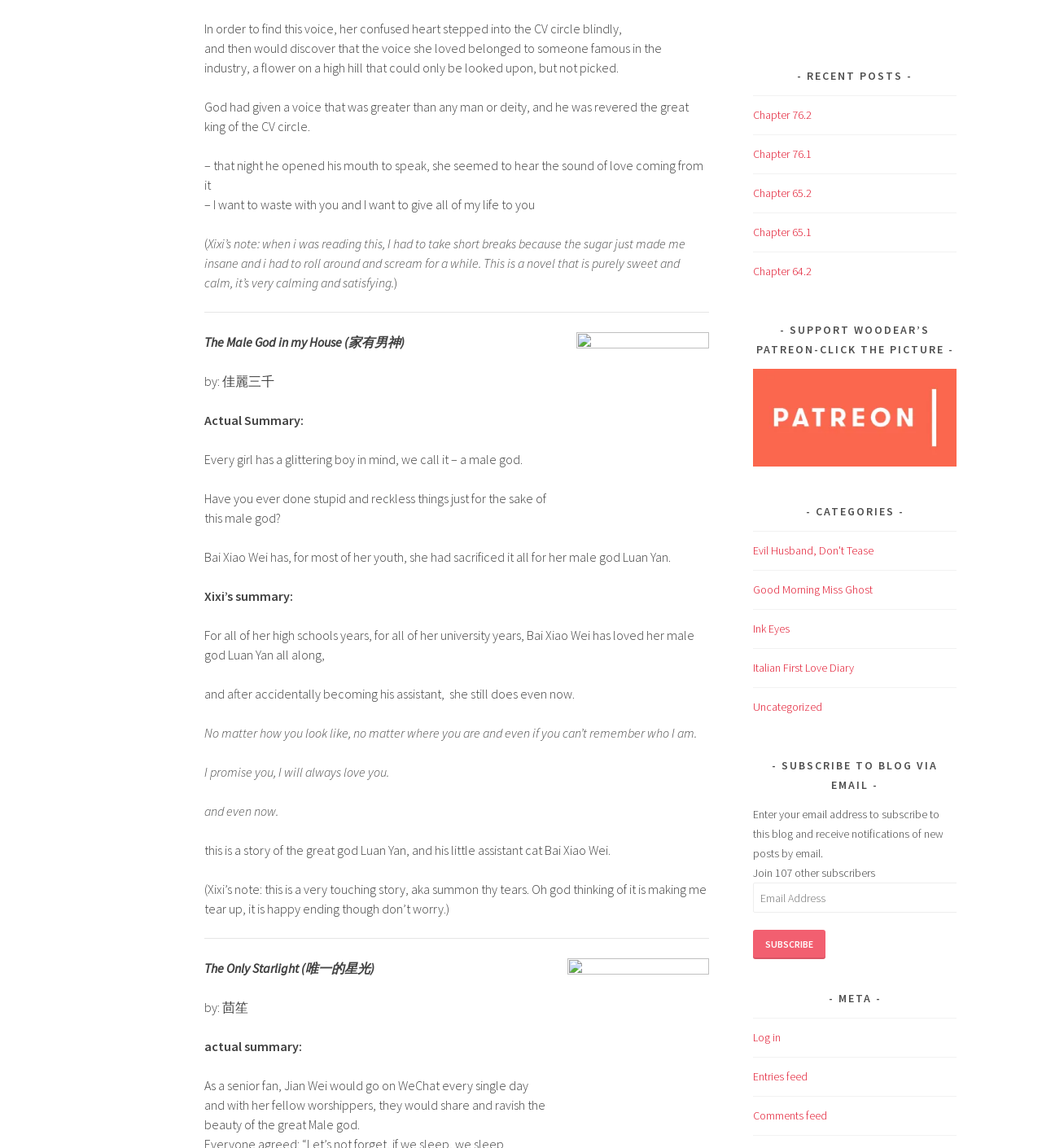Give a one-word or short phrase answer to this question: 
What is the title of the first novel?

The Male God in my House